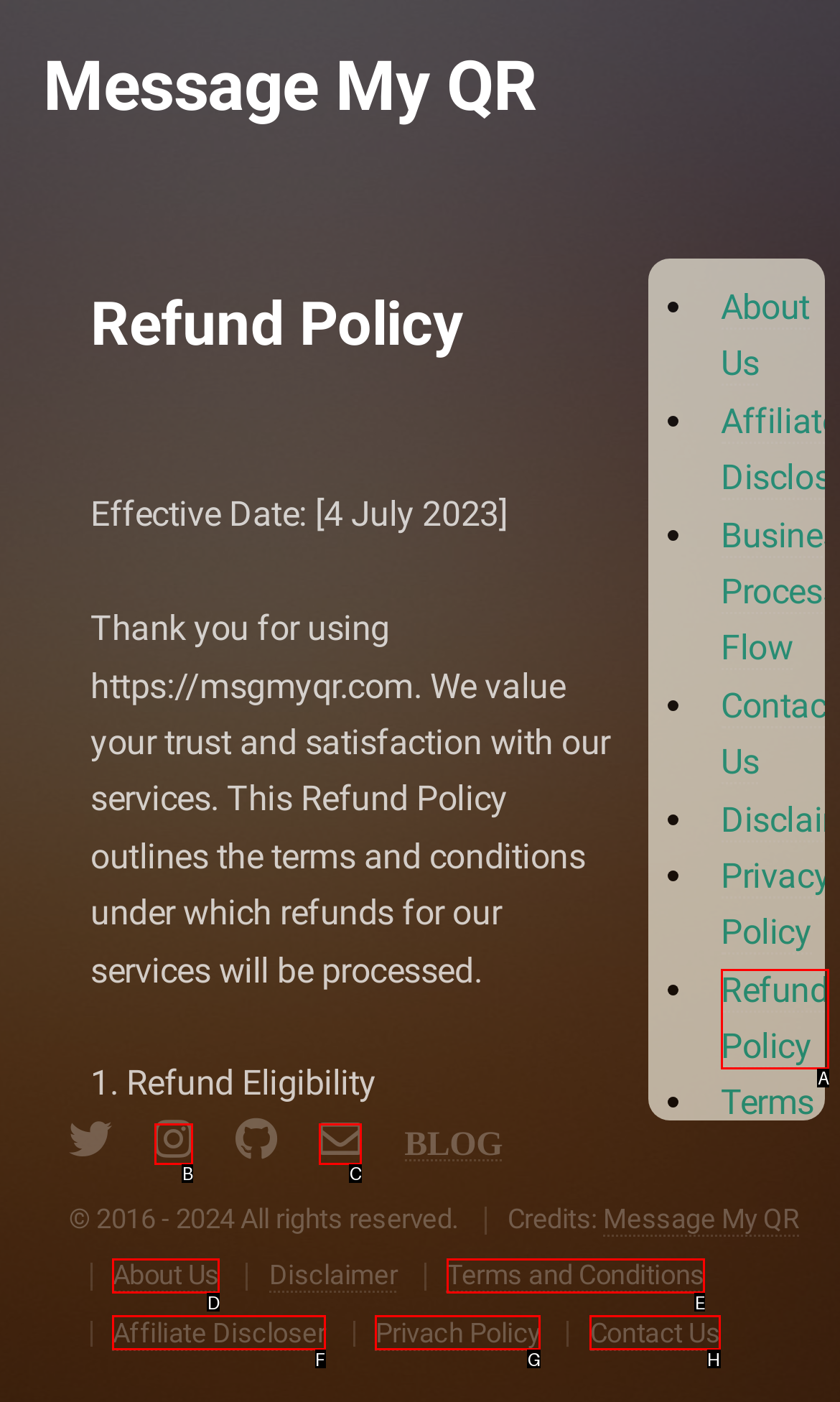Which lettered UI element aligns with this description: Contact Us
Provide your answer using the letter from the available choices.

H